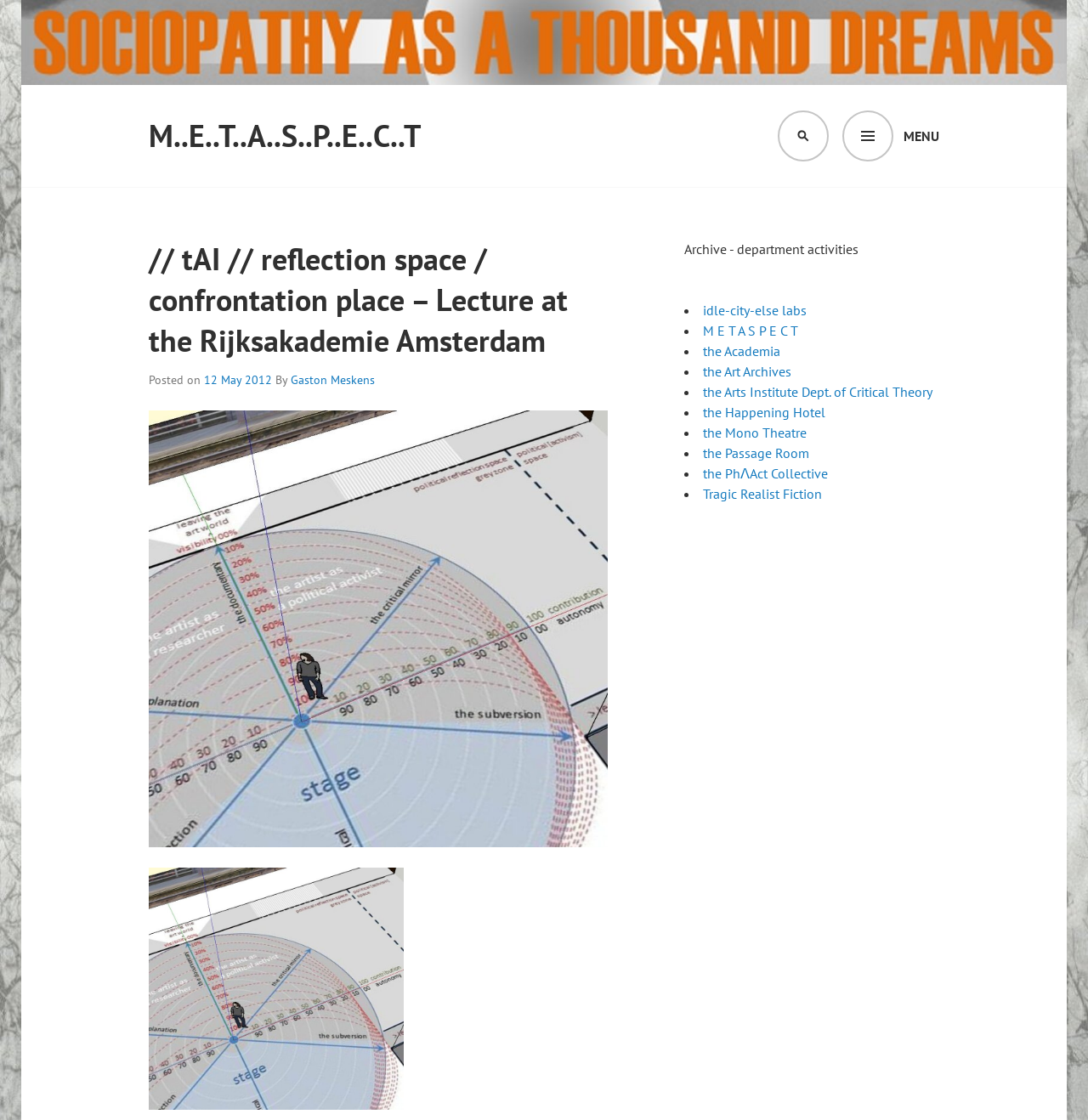What is the name of the author of the lecture?
Give a single word or phrase answer based on the content of the image.

Gaston Meskens